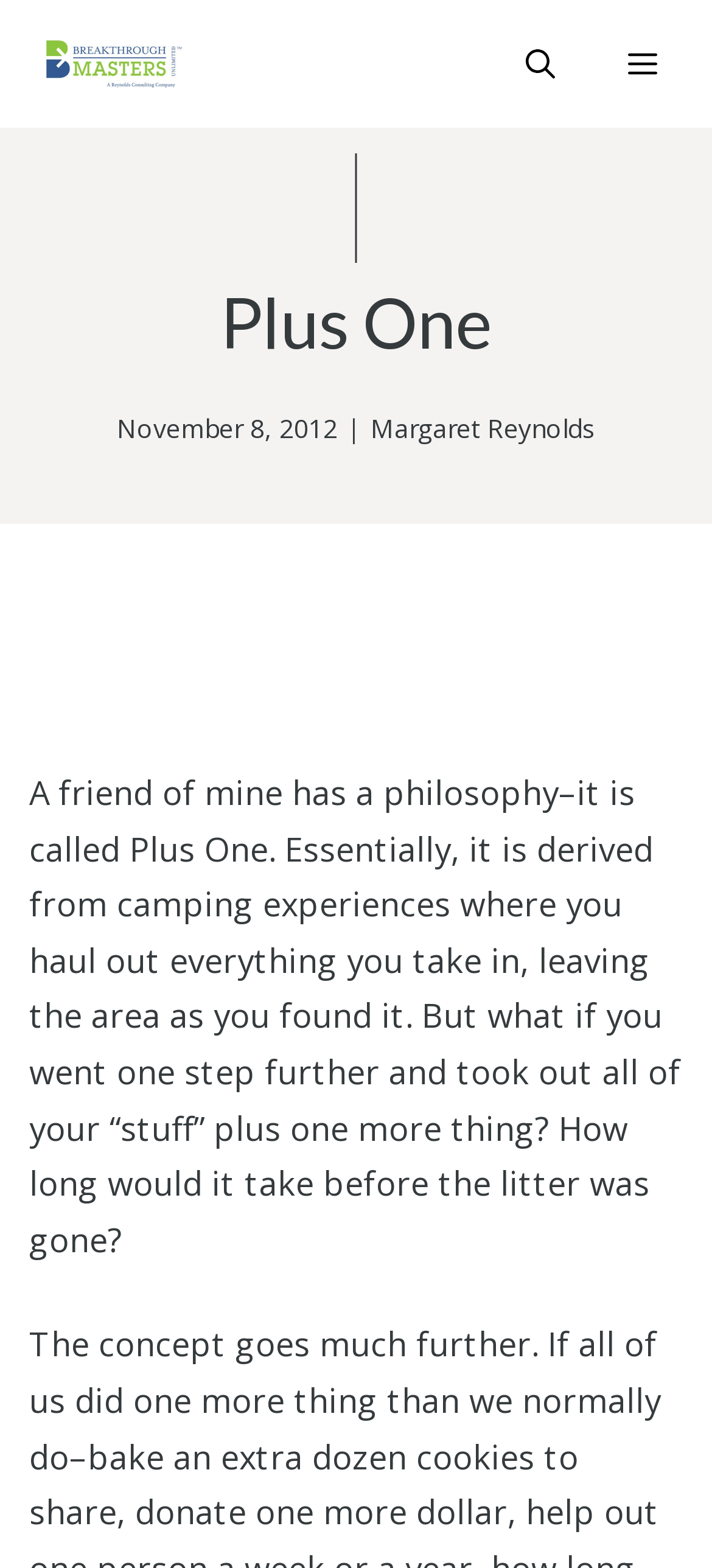Identify the coordinates of the bounding box for the element described below: "Menu". Return the coordinates as four float numbers between 0 and 1: [left, top, right, bottom].

[0.831, 0.012, 0.974, 0.07]